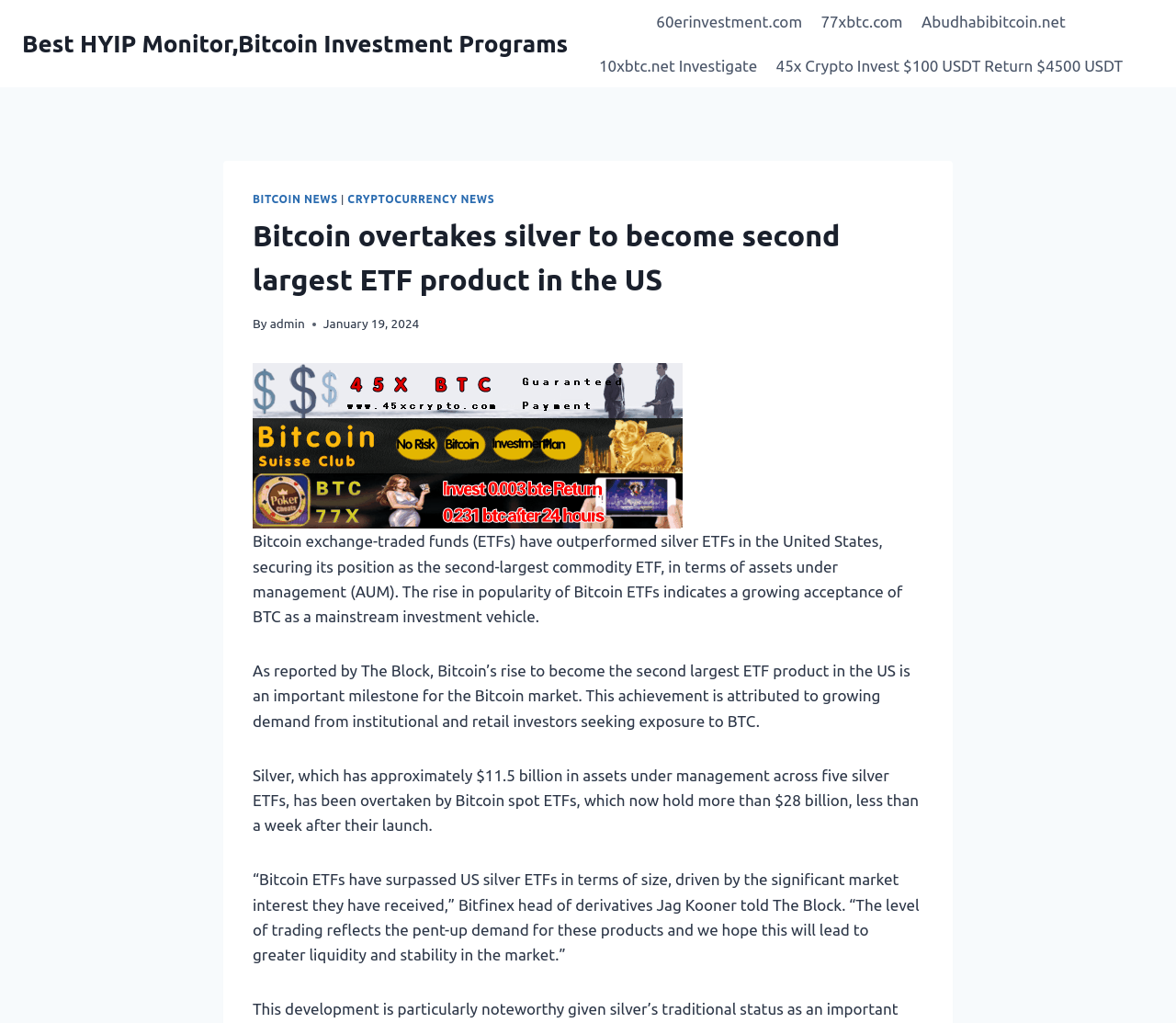Identify the bounding box of the HTML element described as: "aria-label="Multiply 45X Your Bitcoins"".

[0.215, 0.355, 0.785, 0.409]